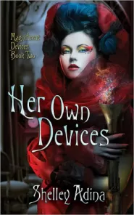What is the title of the book series?
Provide a detailed answer to the question, using the image to inform your response.

The caption states that the series title 'Magnificent Devices' is prominently featured at the top of the book cover, which suggests that it is the title of the book series.